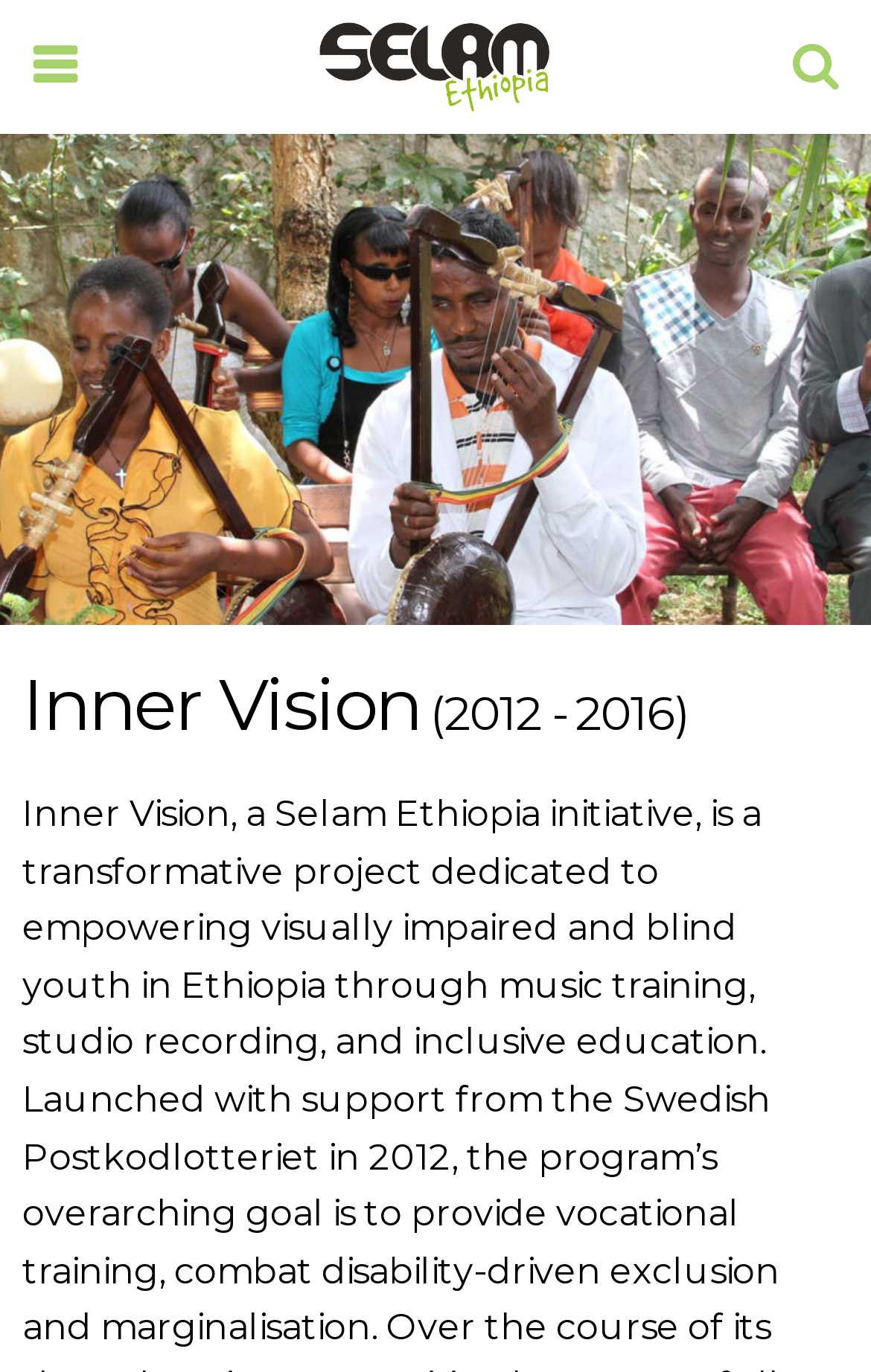Ascertain the bounding box coordinates for the UI element detailed here: "alt="selamethiopia.se"". The coordinates should be provided as [left, top, right, bottom] with each value being a float between 0 and 1.

[0.367, 0.016, 0.631, 0.081]